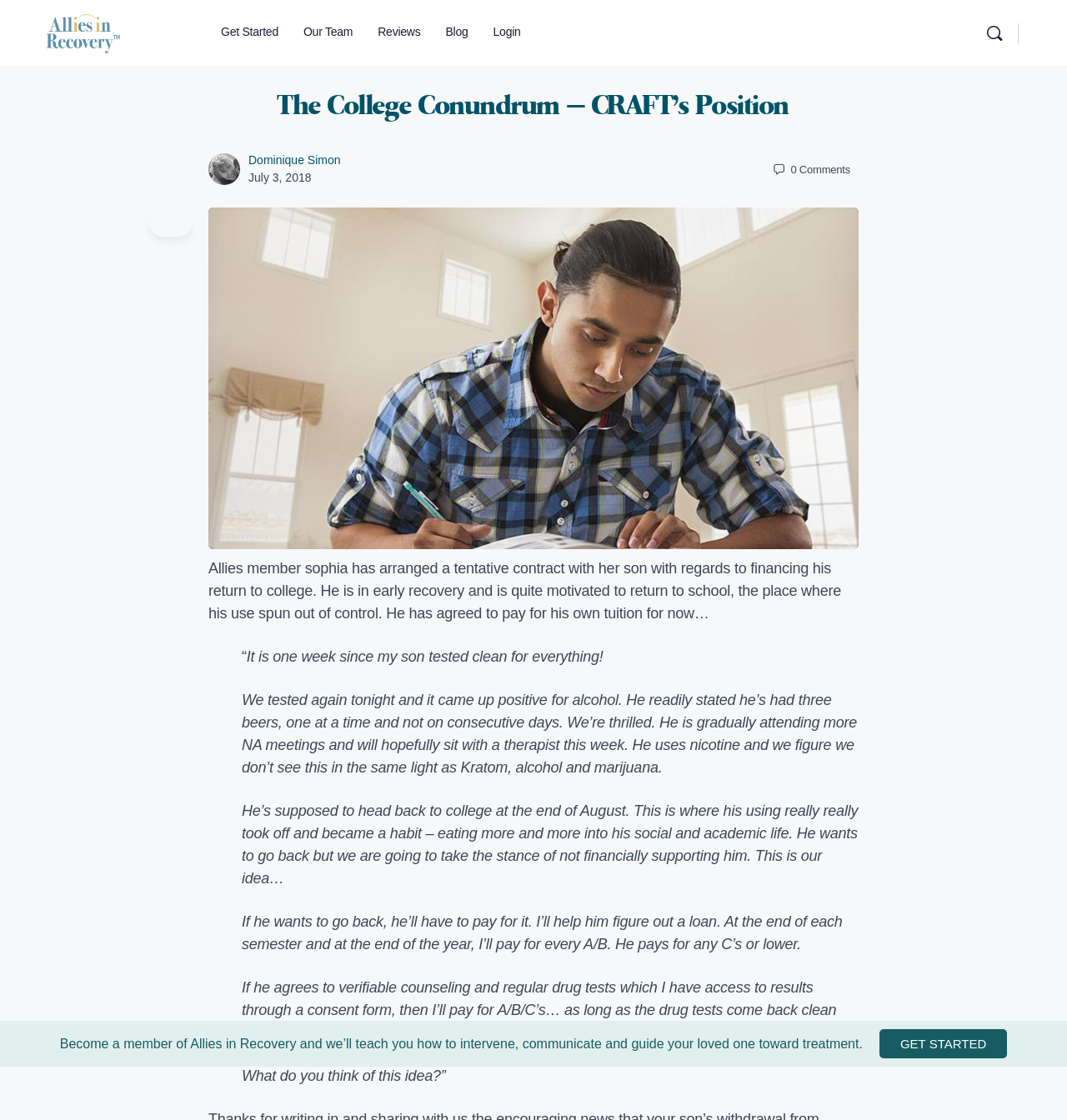What is the image on the webpage about?
Examine the screenshot and reply with a single word or phrase.

College student studying